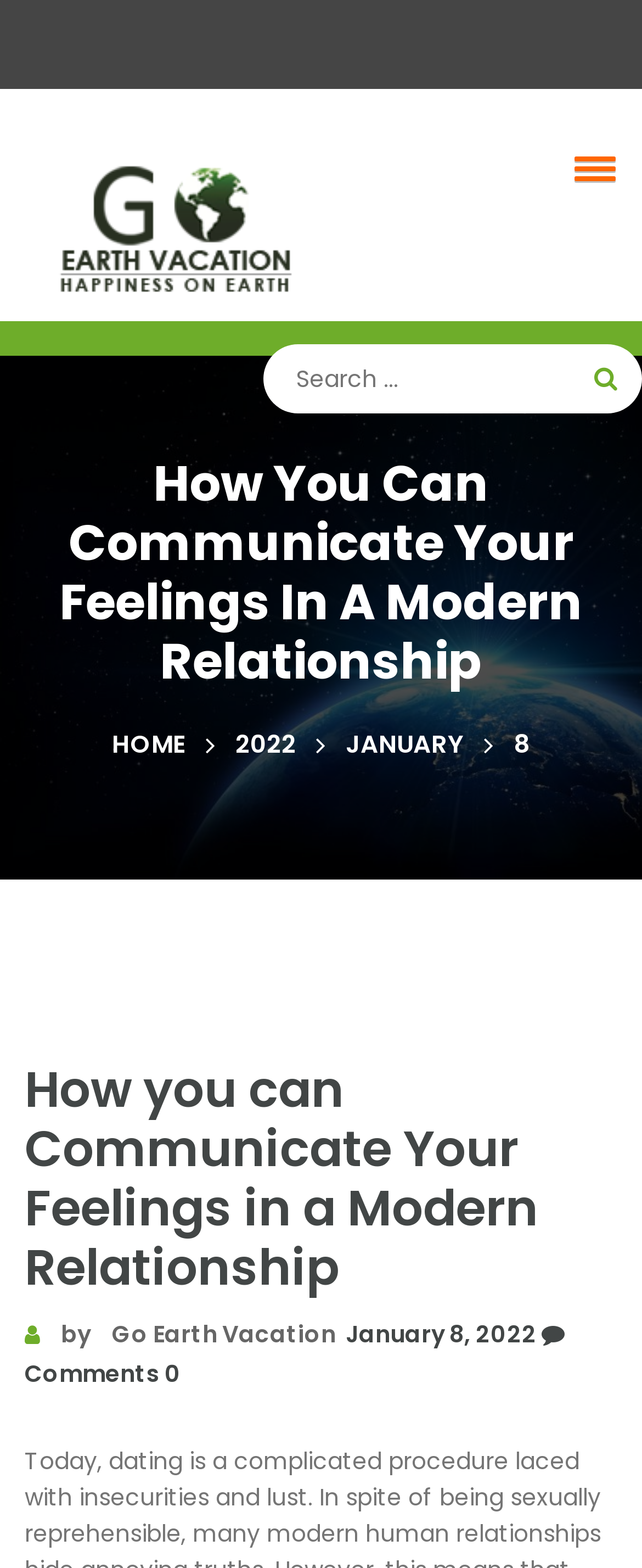Create an elaborate caption that covers all aspects of the webpage.

The webpage appears to be a blog post or article about communicating feelings in a modern relationship. At the top left, there is a logo or image with the text "Go Earth Vacation" which is also a clickable link. Next to it, on the top right, there is a button with a dropdown menu. Below the logo, there is a search bar with a placeholder text "Search" and a magnifying glass icon button to its right.

The main content of the webpage is divided into sections. The first section has a heading "How You Can Communicate Your Feelings In A Modern Relationship" in a larger font size. Below this heading, there are four links arranged horizontally, labeled "HOME", "2022", "JANUARY", and "8", which likely represent categories or archives for the blog.

The second section has another heading with the same title as the first one, but in a smaller font size. Below this heading, there are four links arranged vertically, with the first link containing an icon, followed by the text "by" and the author's name "Go Earth Vacation", then a link with the date "January 8, 2022", and finally a link with an icon and the text "Comments 0".